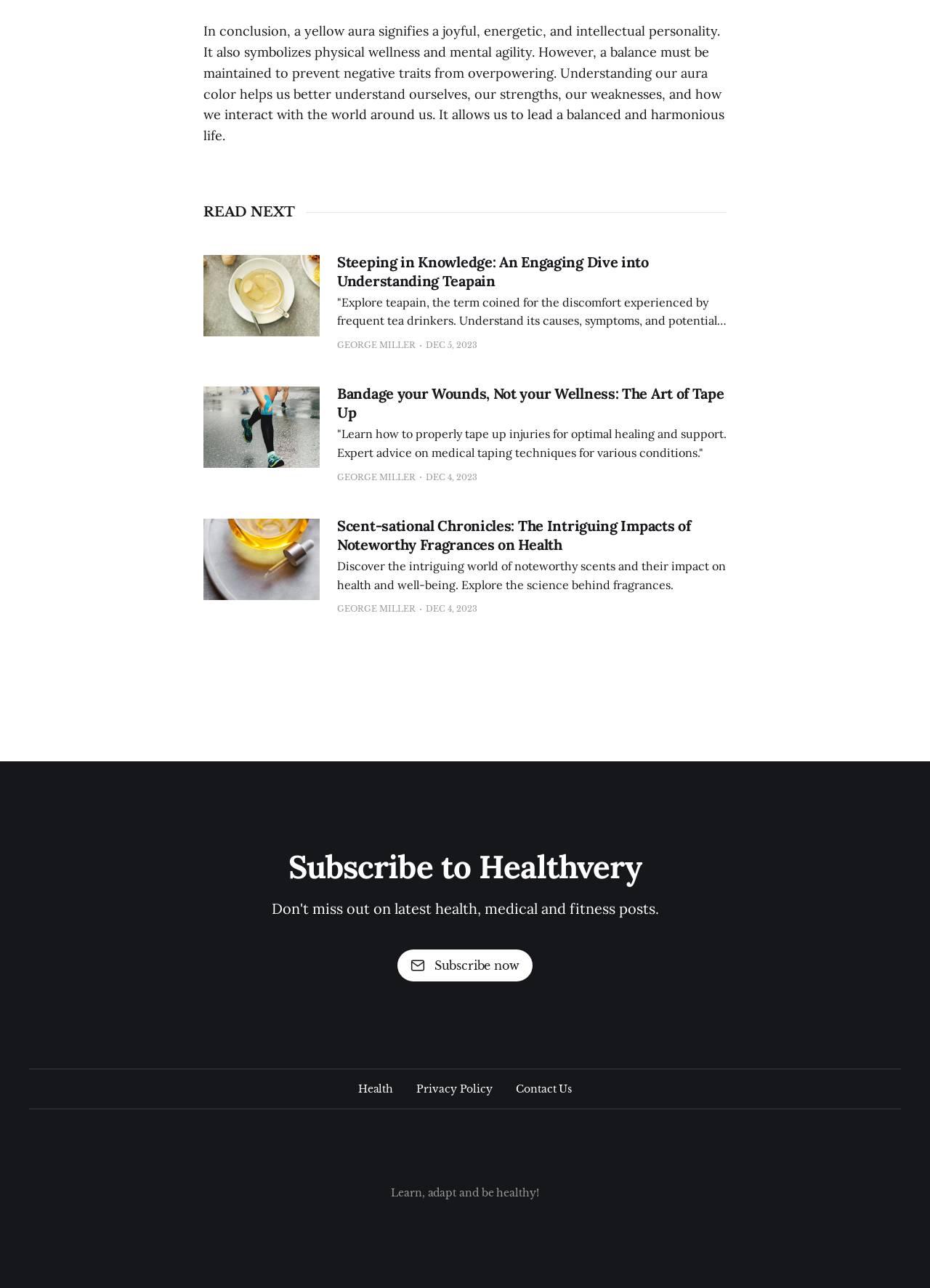Identify the bounding box for the UI element that is described as follows: "Privacy Policy".

[0.448, 0.839, 0.53, 0.852]